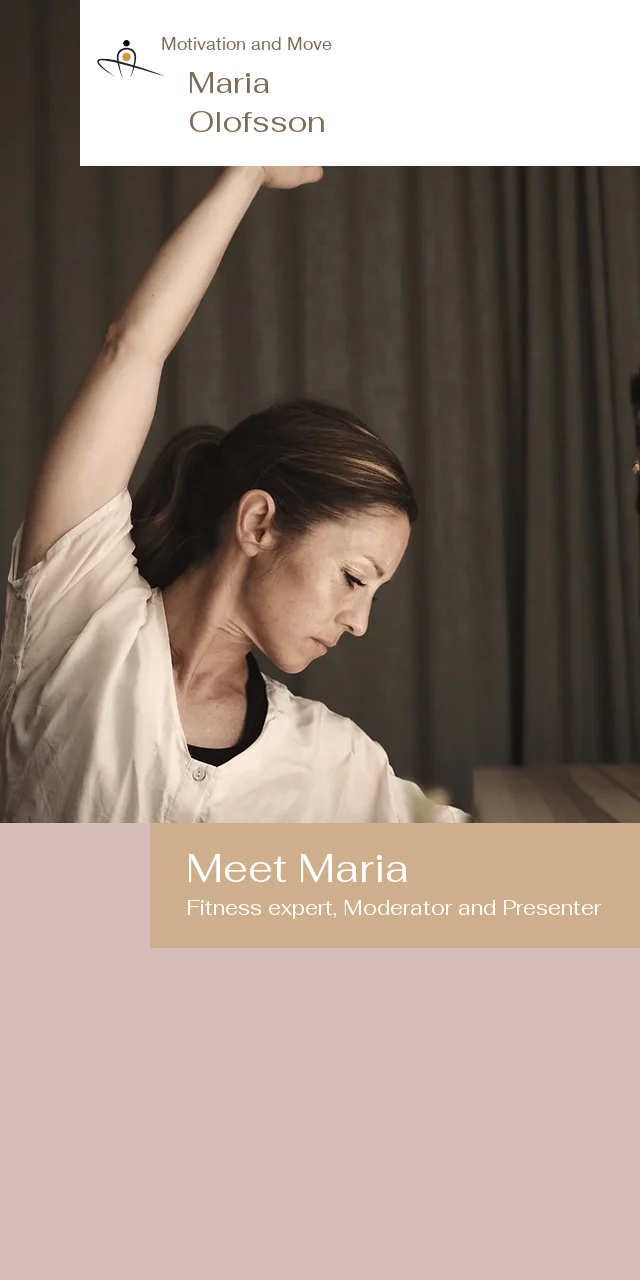Answer the question in a single word or phrase:
What is the name of the fitness expert?

Maria Olofsson